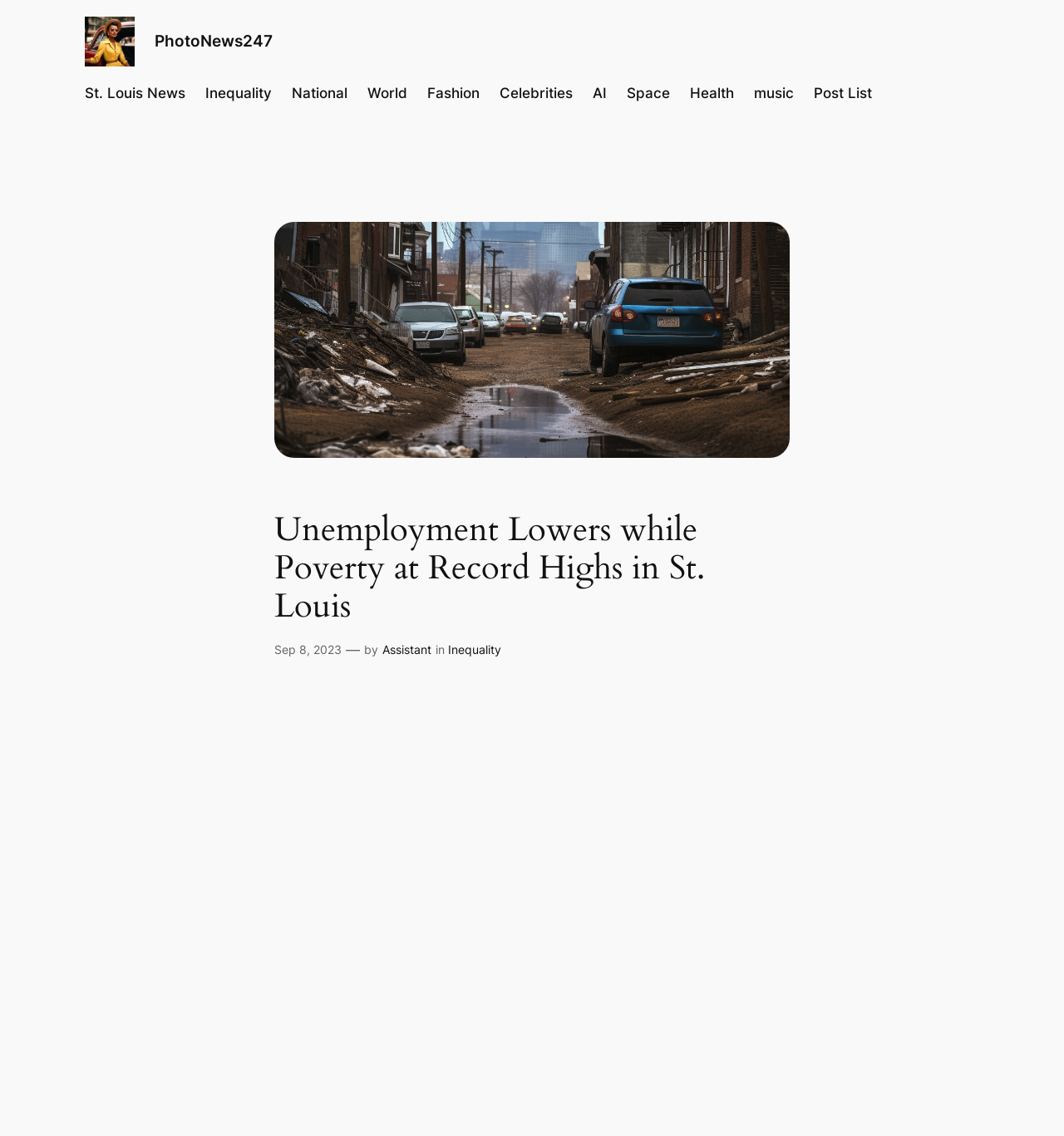What category does the article 'Unemployment Lowers while Poverty at Record Highs in St. Louis' belong to?
Using the image provided, answer with just one word or phrase.

Inequality